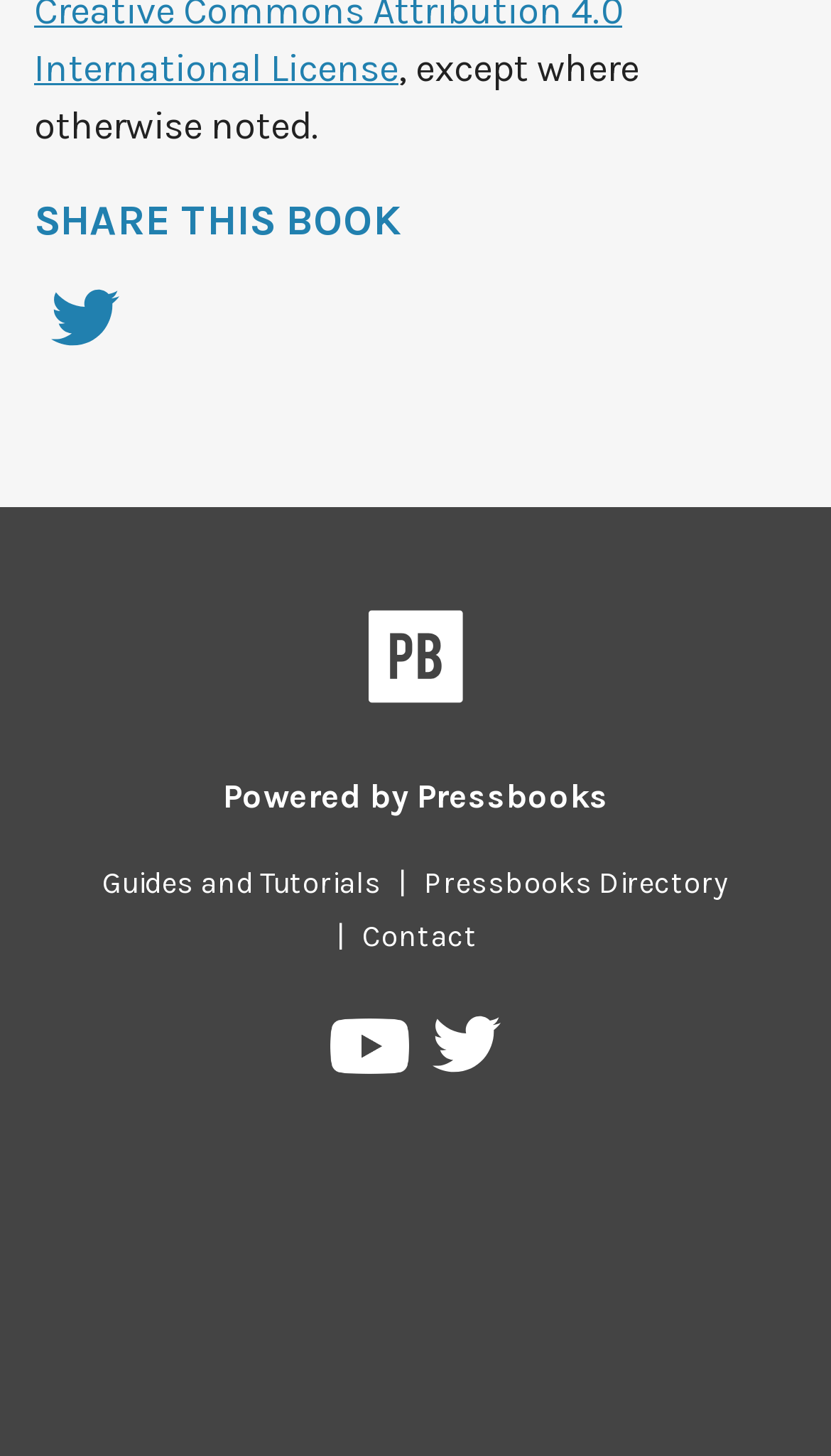Using the provided element description "Pressbooks Directory", determine the bounding box coordinates of the UI element.

[0.49, 0.594, 0.897, 0.619]